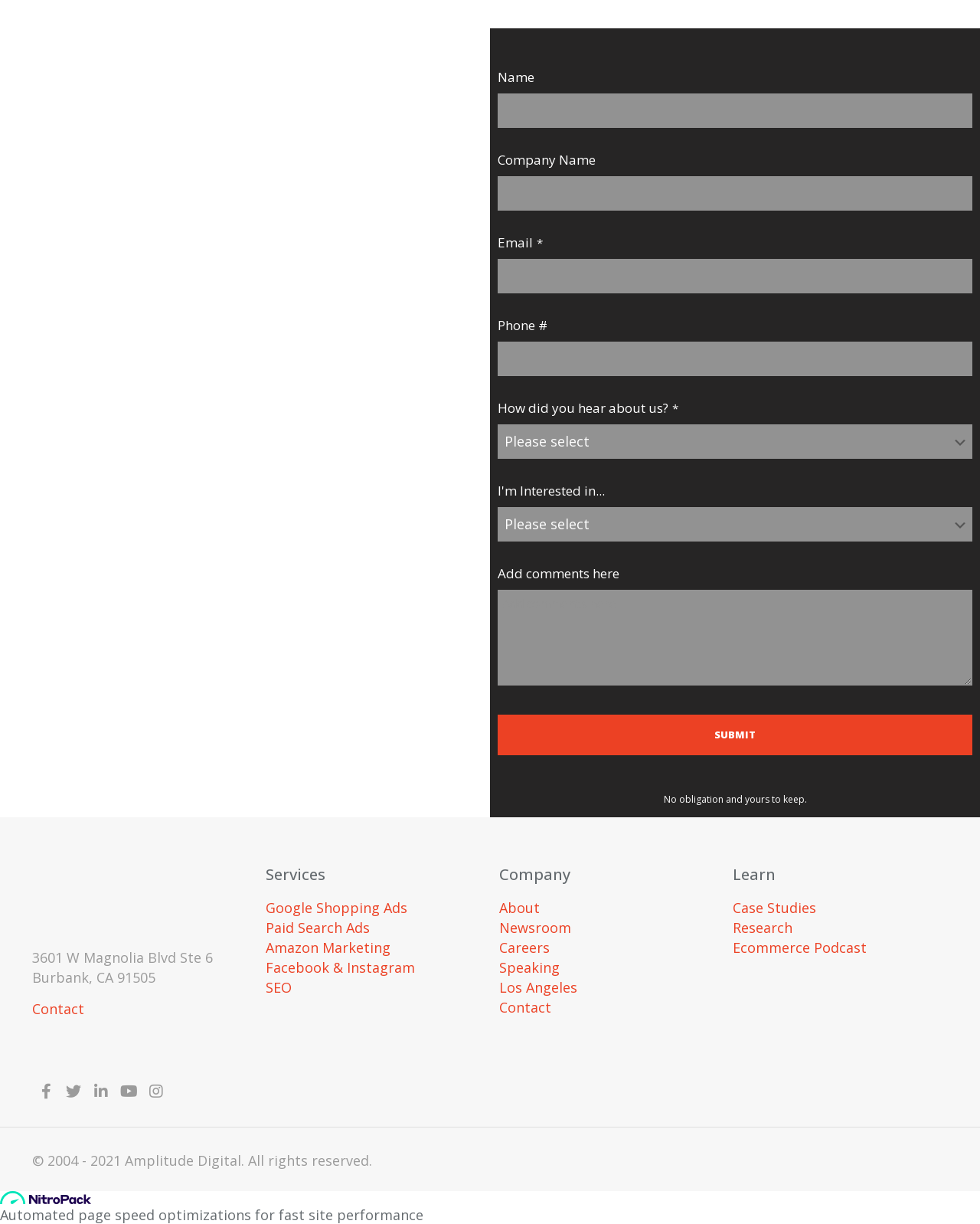Please identify the bounding box coordinates of the element's region that needs to be clicked to fulfill the following instruction: "Type your email address". The bounding box coordinates should consist of four float numbers between 0 and 1, i.e., [left, top, right, bottom].

[0.508, 0.212, 0.992, 0.24]